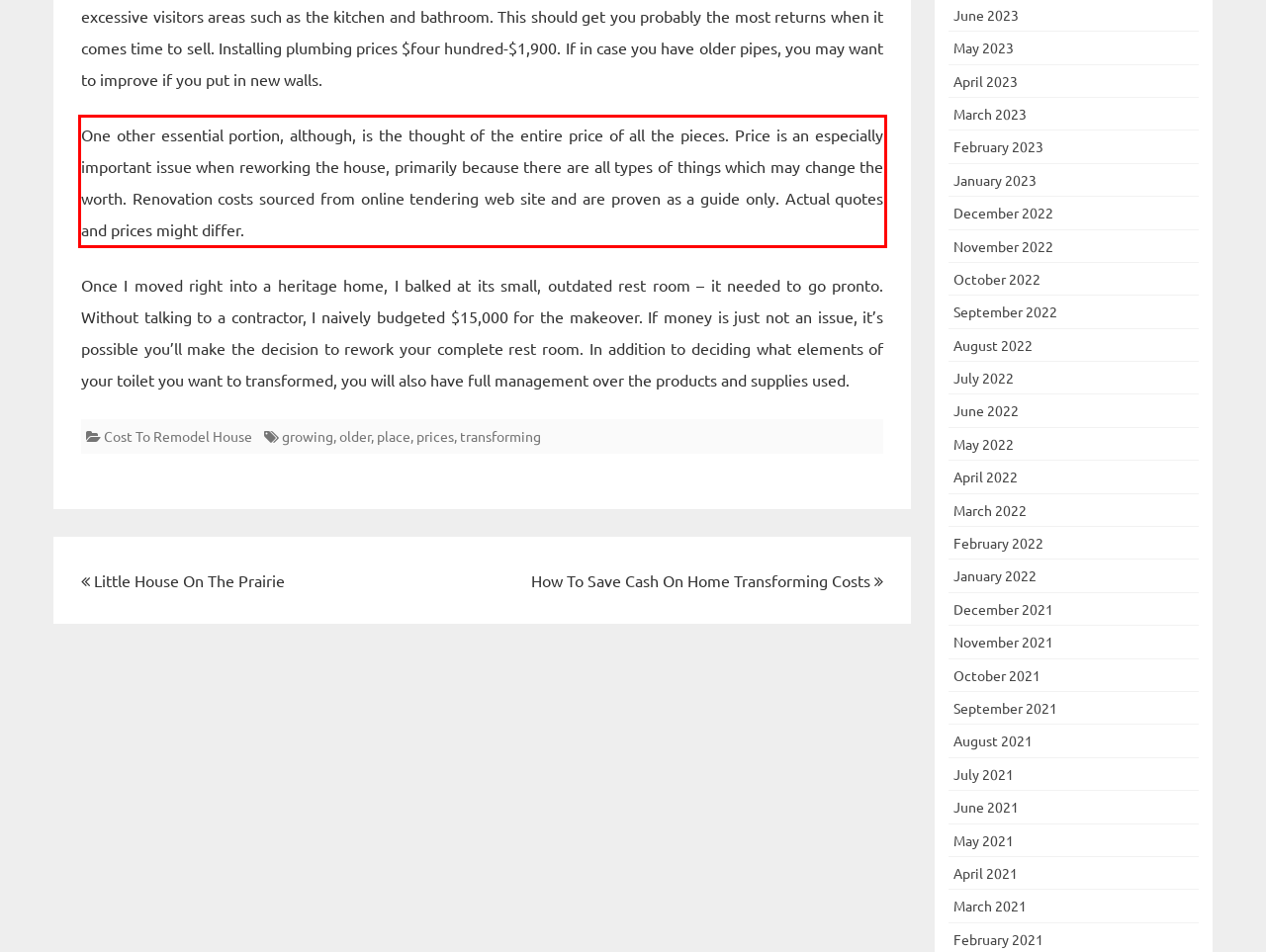Identify and extract the text within the red rectangle in the screenshot of the webpage.

One other essential portion, although, is the thought of the entire price of all the pieces. Price is an especially important issue when reworking the house, primarily because there are all types of things which may change the worth. Renovation costs sourced from online tendering web site and are proven as a guide only. Actual quotes and prices might differ.